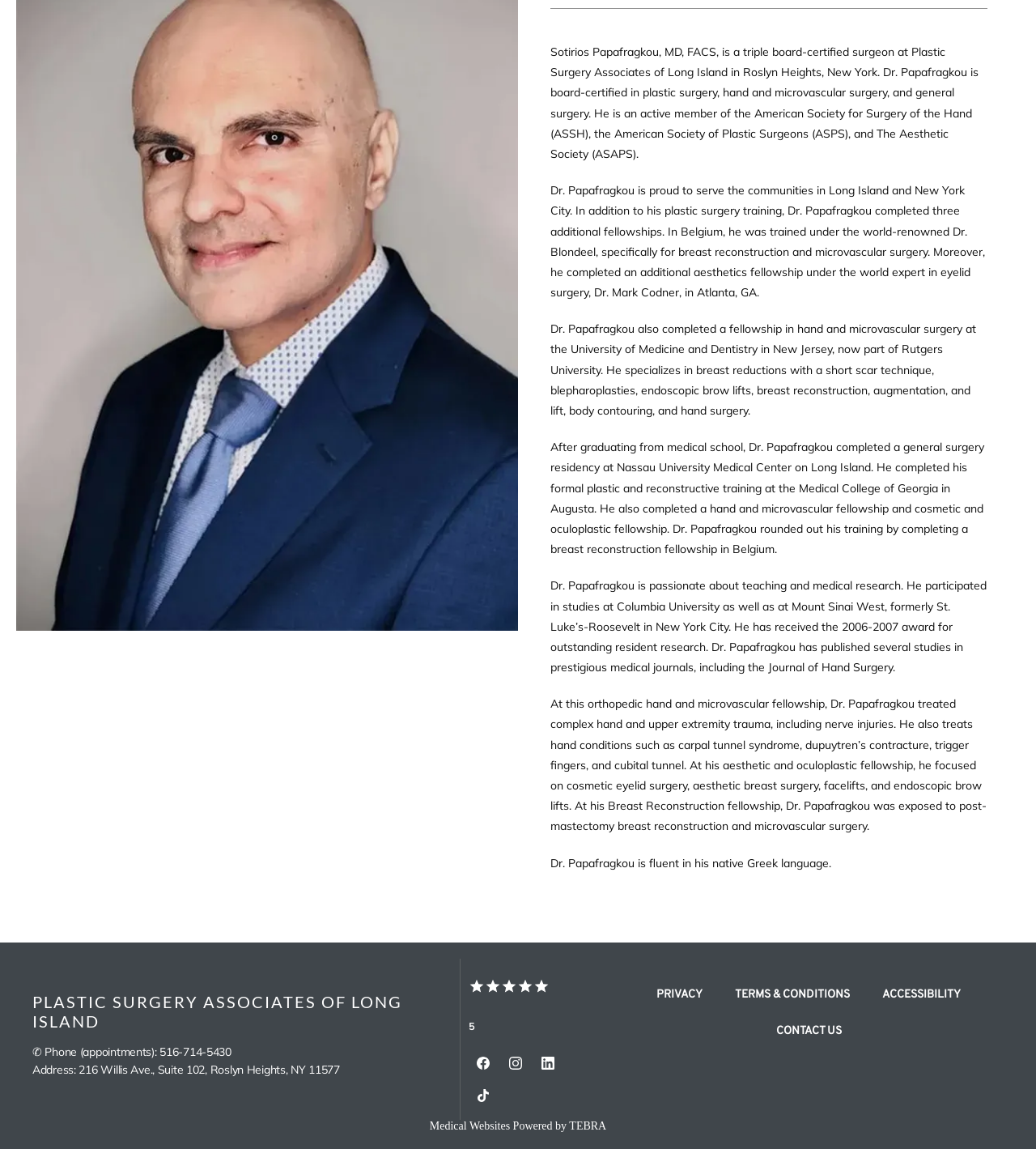Please find the bounding box coordinates (top-left x, top-left y, bottom-right x, bottom-right y) in the screenshot for the UI element described as follows: Privacy

[0.634, 0.86, 0.678, 0.872]